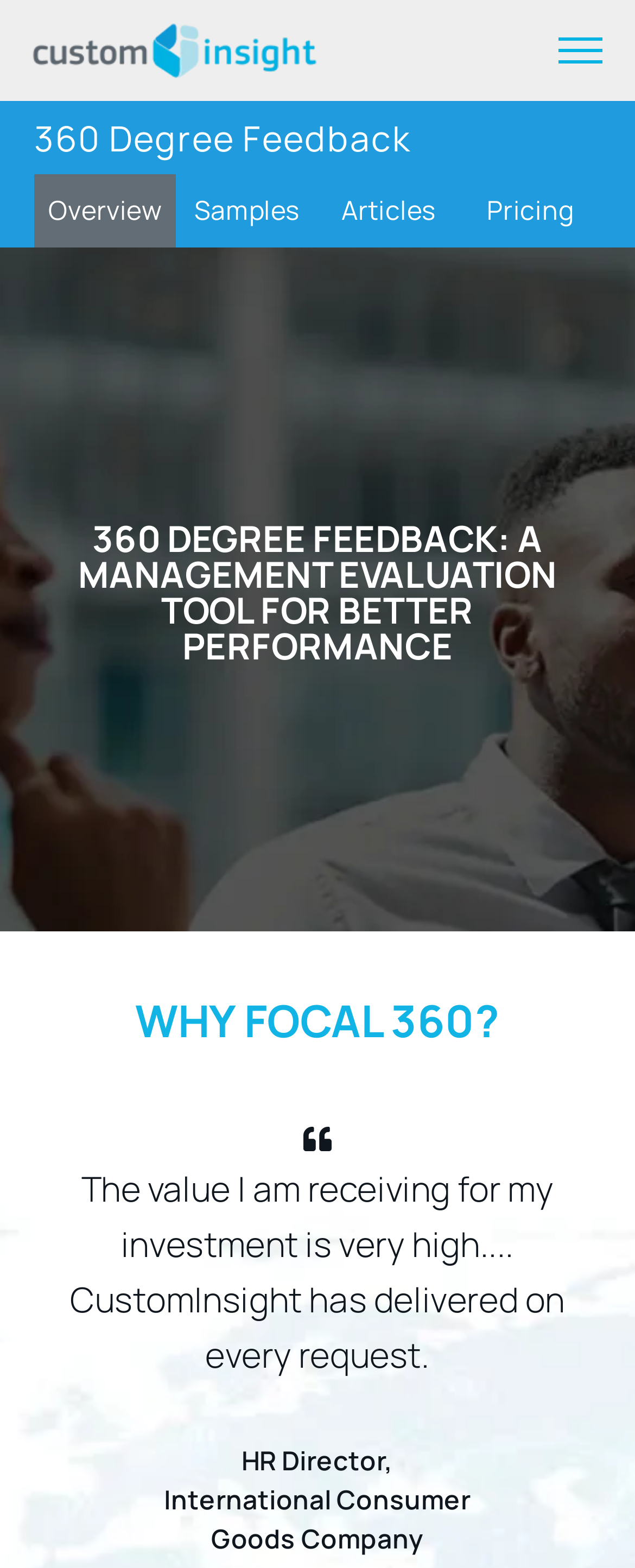Provide your answer in one word or a succinct phrase for the question: 
What is the purpose of 360 degree feedback?

Management evaluation tool